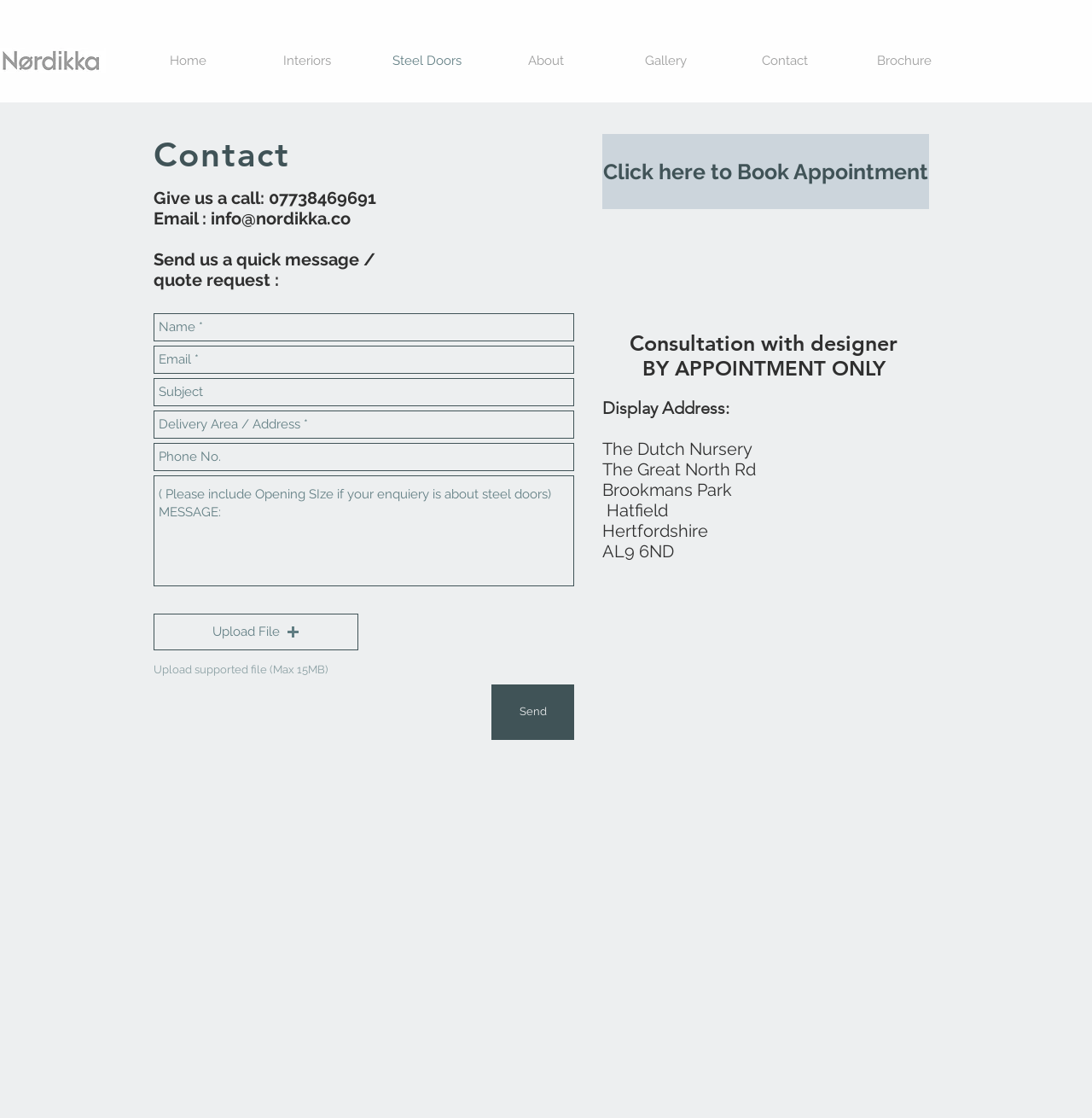What is required to send a message? From the image, respond with a single word or brief phrase.

Name, Email, Delivery Area / Address, Phone No.